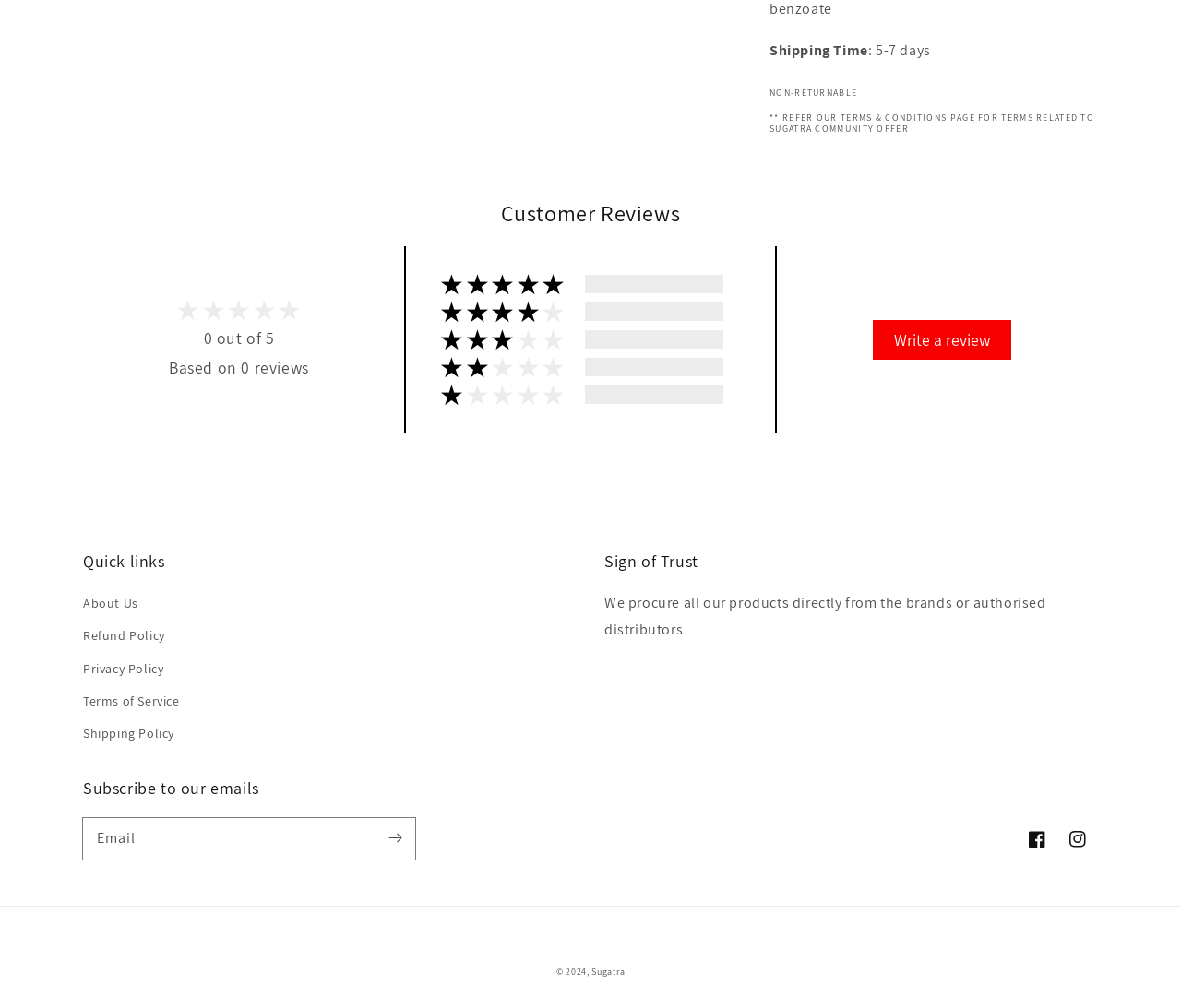Show the bounding box coordinates for the HTML element described as: "Instagram".

[0.895, 0.812, 0.93, 0.852]